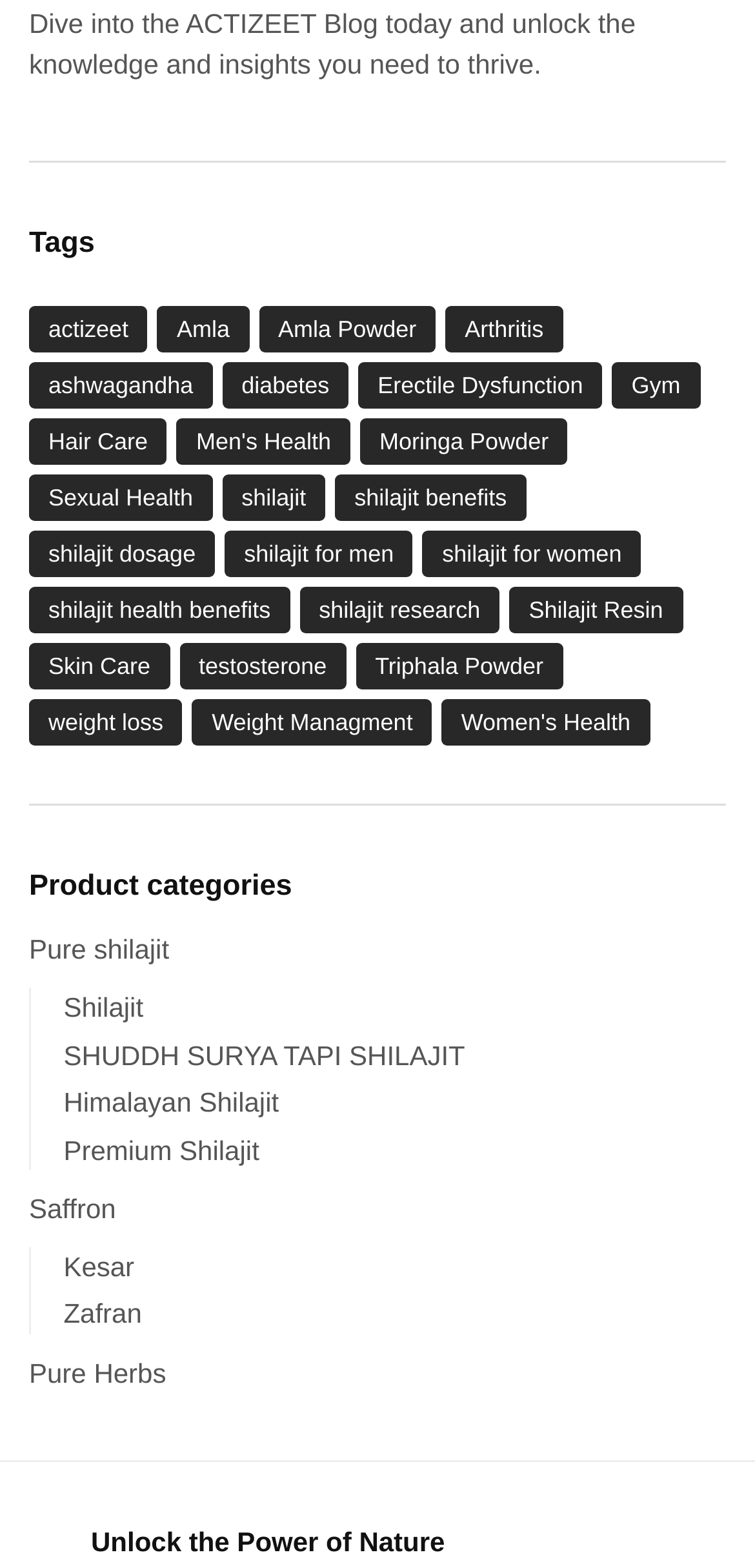Give a short answer using one word or phrase for the question:
How many items are there in the 'Shilajit for men' category?

59